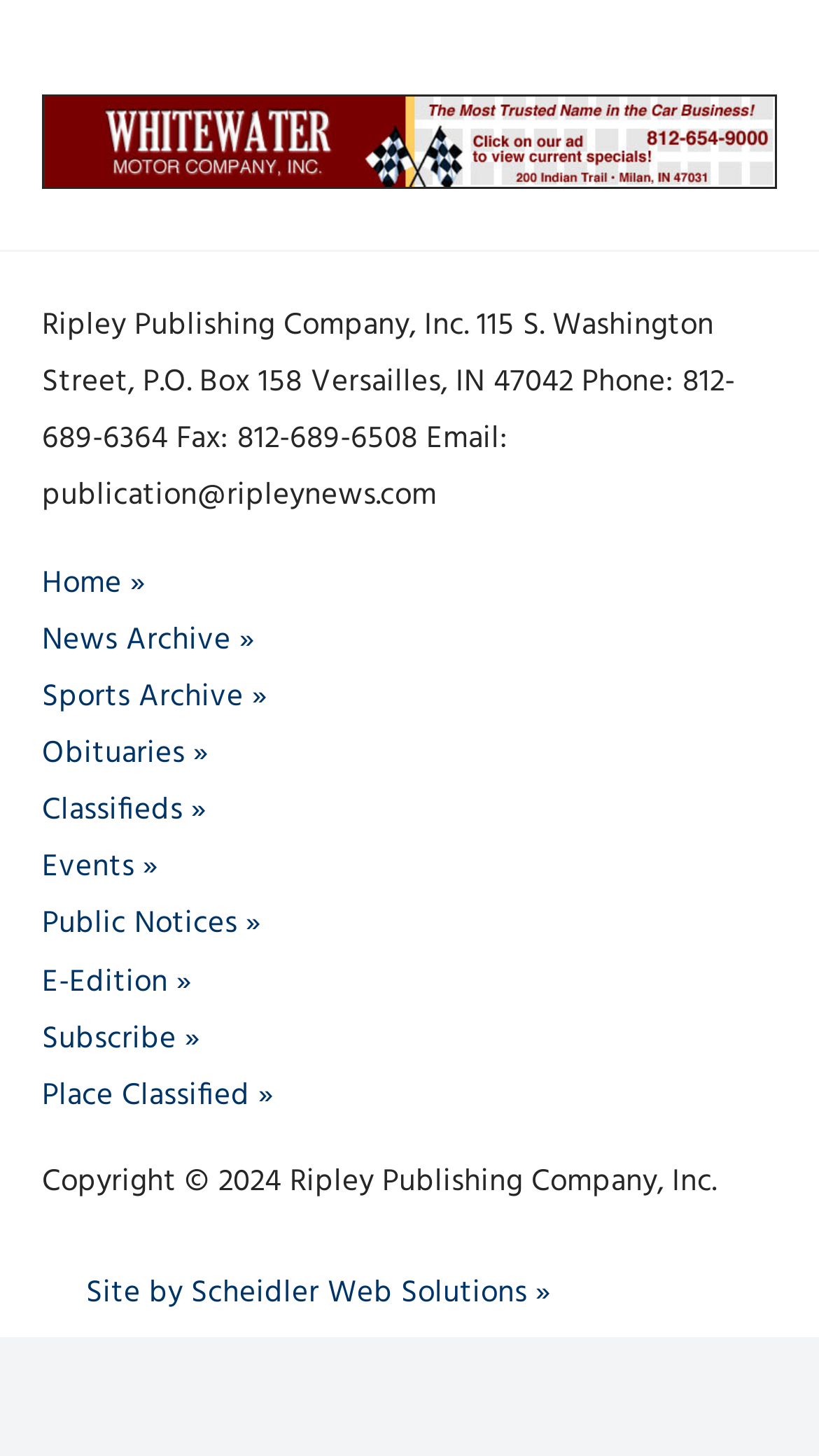Determine the bounding box coordinates of the target area to click to execute the following instruction: "Click on Home."

[0.051, 0.385, 0.177, 0.418]